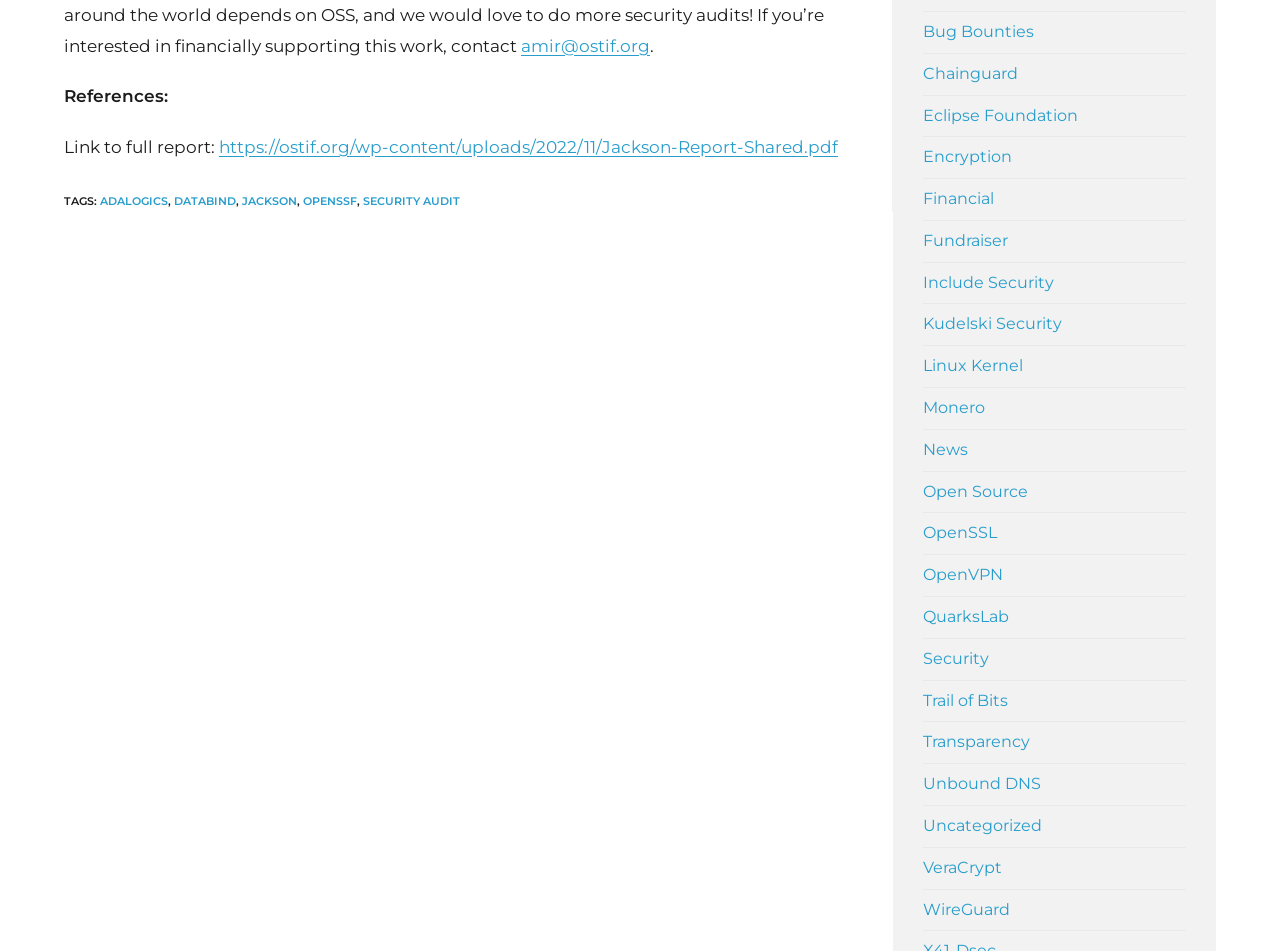Please analyze the image and provide a thorough answer to the question:
How many links are there in the webpage?

There are 24 links in the webpage, including 'amir@ostif.org', 'https://ostif.org/wp-content/uploads/2022/11/Jackson-Report-Shared.pdf', and the 22 links in the section starting from 'Bug Bounties'.